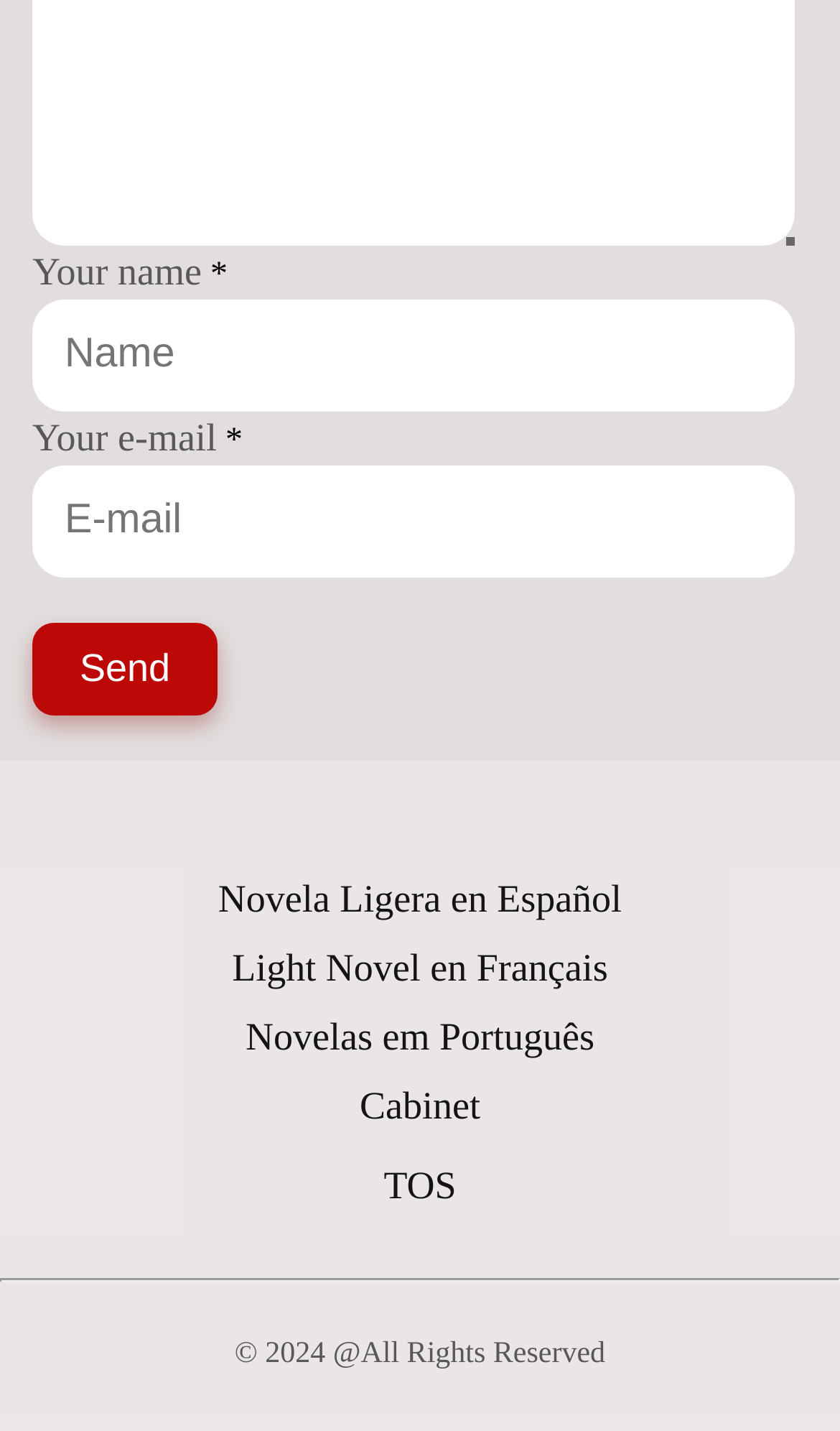Find the bounding box coordinates of the clickable area required to complete the following action: "Visit Novela Ligera en Español".

[0.26, 0.612, 0.74, 0.643]